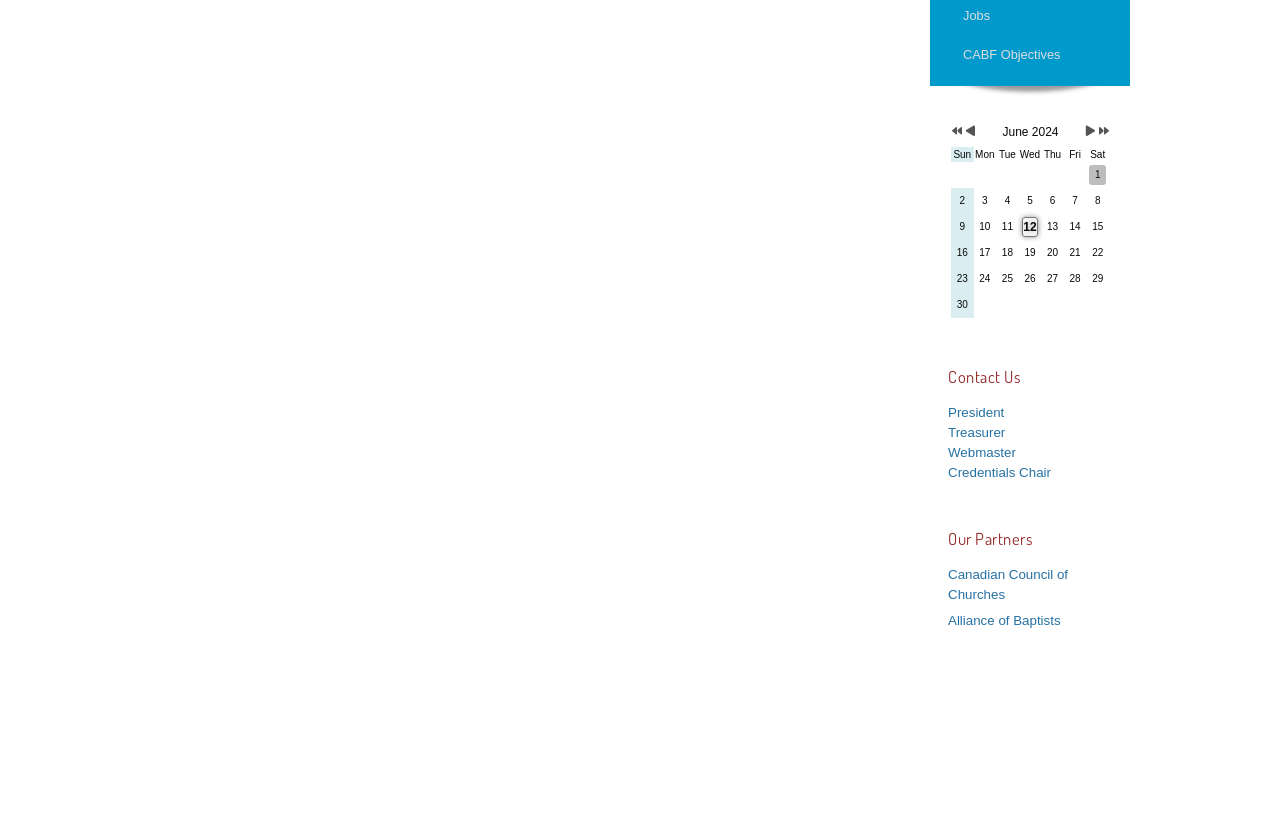Provide the bounding box coordinates of the UI element that matches the description: "Alliance of Baptists".

[0.741, 0.736, 0.829, 0.754]